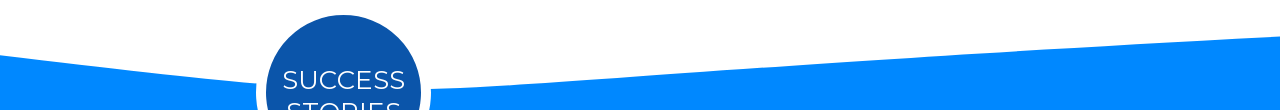What is the purpose of the banner?
Refer to the image and provide a thorough answer to the question.

The caption suggests that the banner serves as a header for a section dedicated to sharing testimonials or experiences from satisfied patients, implying that the purpose of the banner is to highlight the success stories of the dental clinic.